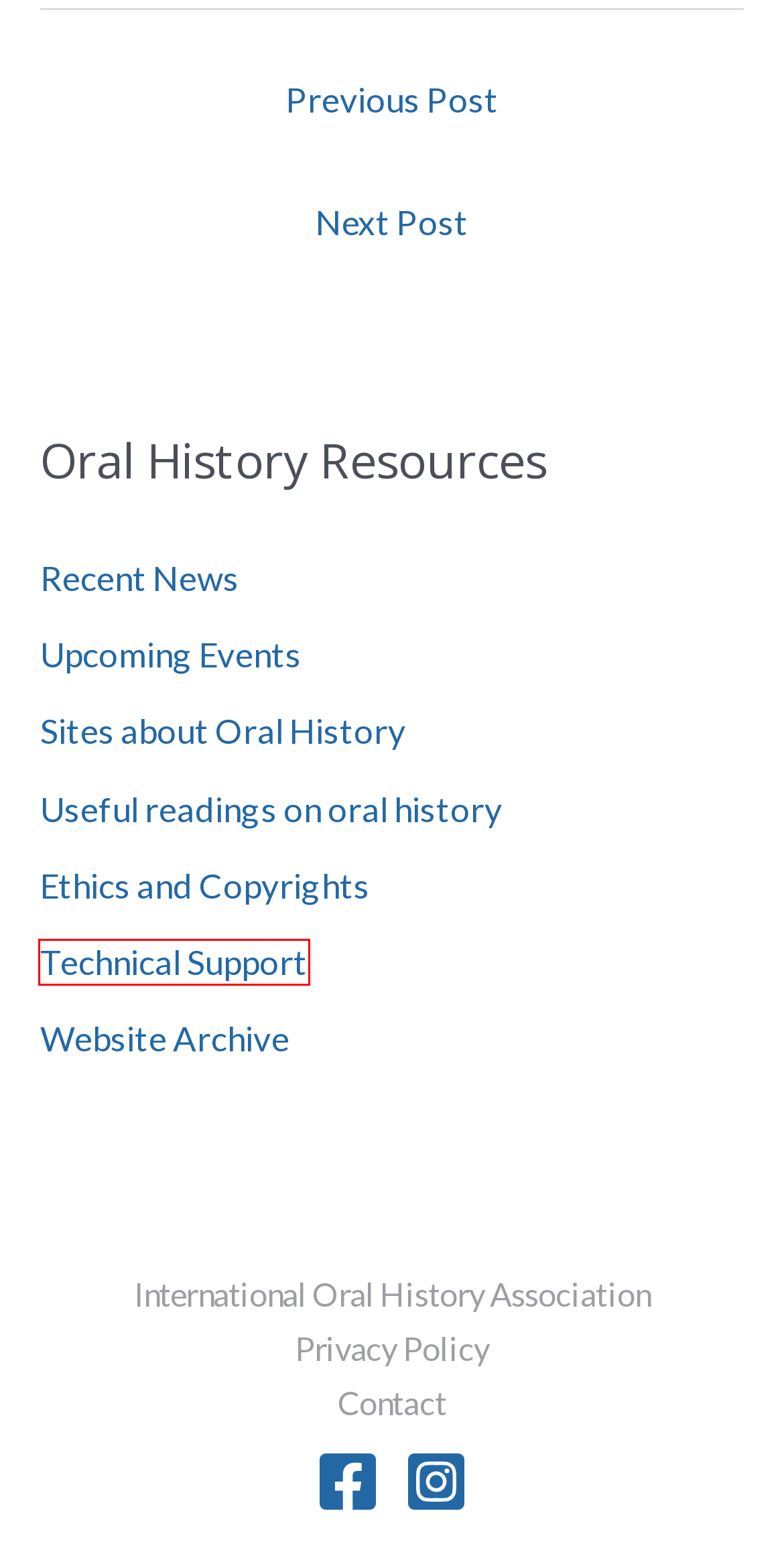Review the screenshot of a webpage that includes a red bounding box. Choose the webpage description that best matches the new webpage displayed after clicking the element within the bounding box. Here are the candidates:
A. Useful readings on oral history - International Oral History Association
B. IOHA Call for Nominations for 2021-2023 Council - International Oral History Association %
C. Technical Support - International Oral History Association
D. Sites about Oral History - International Oral History Association
E. IOHA 2021 Virtual Conference - International Oral History Association %
F. Oral History Events - International Oral History Association
G. Ethics and Copyrights - International Oral History Association
H. Contact - International Oral History Association

C